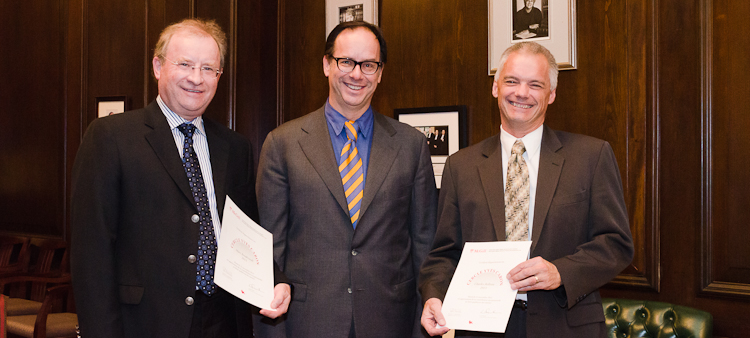Who is the photographer of the event?
Using the visual information, reply with a single word or short phrase.

L. Larose